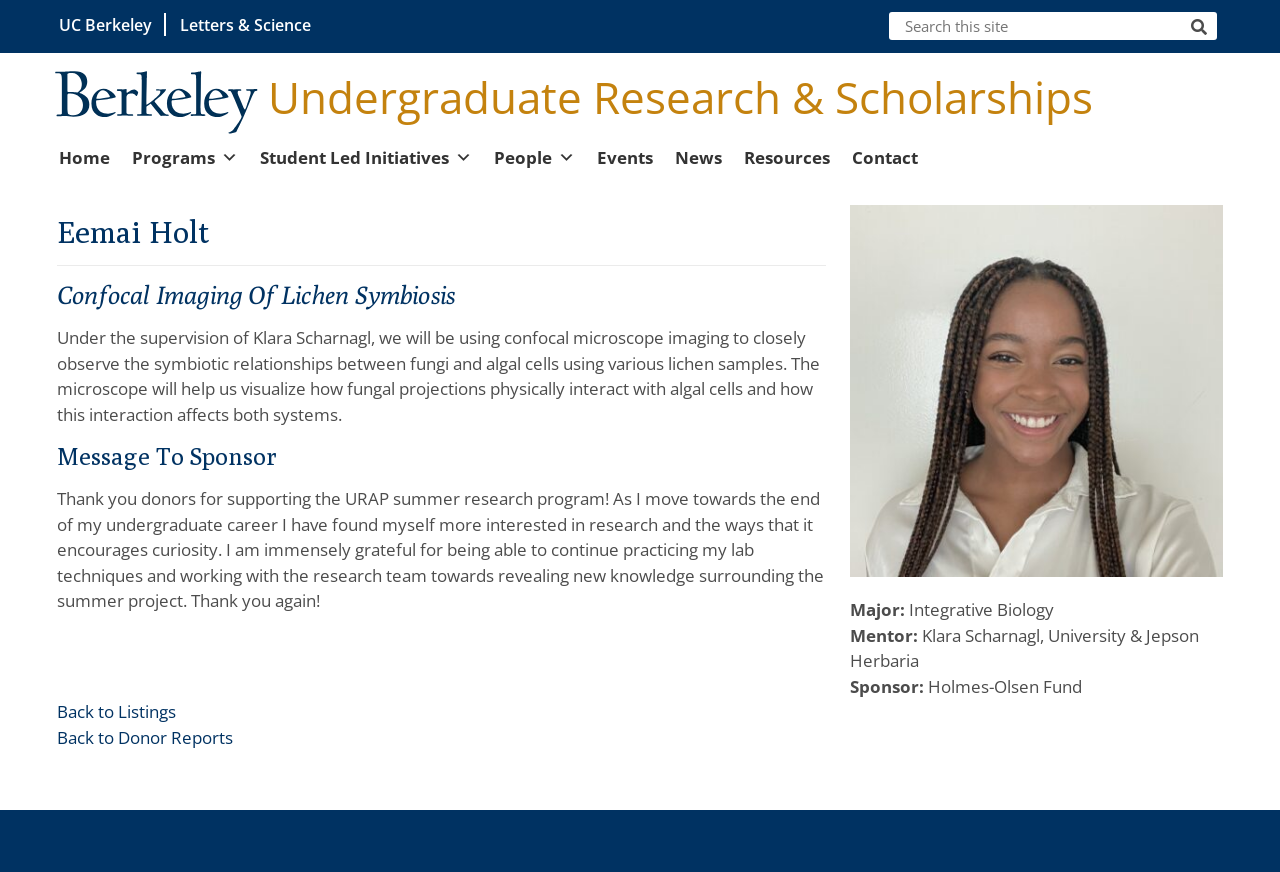Please identify the bounding box coordinates of the clickable region that I should interact with to perform the following instruction: "View undergraduate research and scholarships". The coordinates should be expressed as four float numbers between 0 and 1, i.e., [left, top, right, bottom].

[0.21, 0.076, 0.854, 0.145]